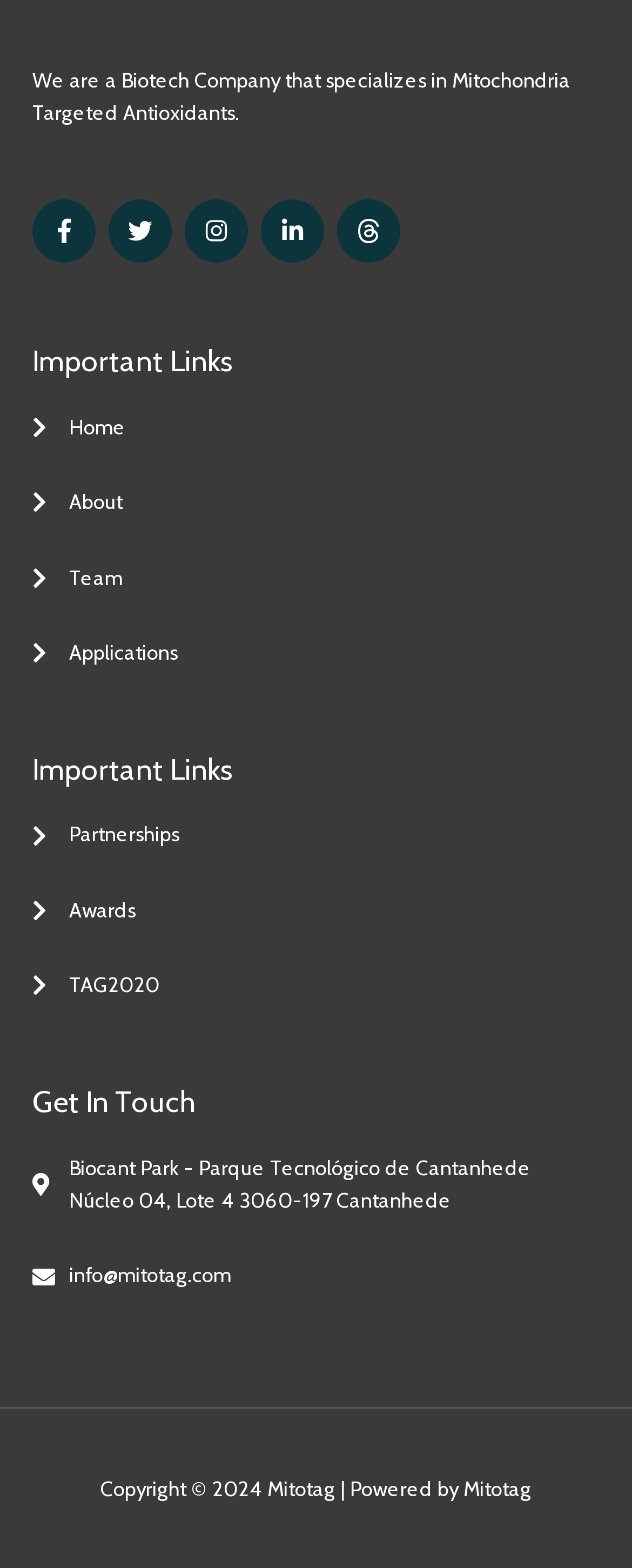Examine the image and give a thorough answer to the following question:
How many social media links are there?

There are four social media links, which can be found at the top of the webpage. They are Facebook, Twitter, Instagram, and Linkedin.